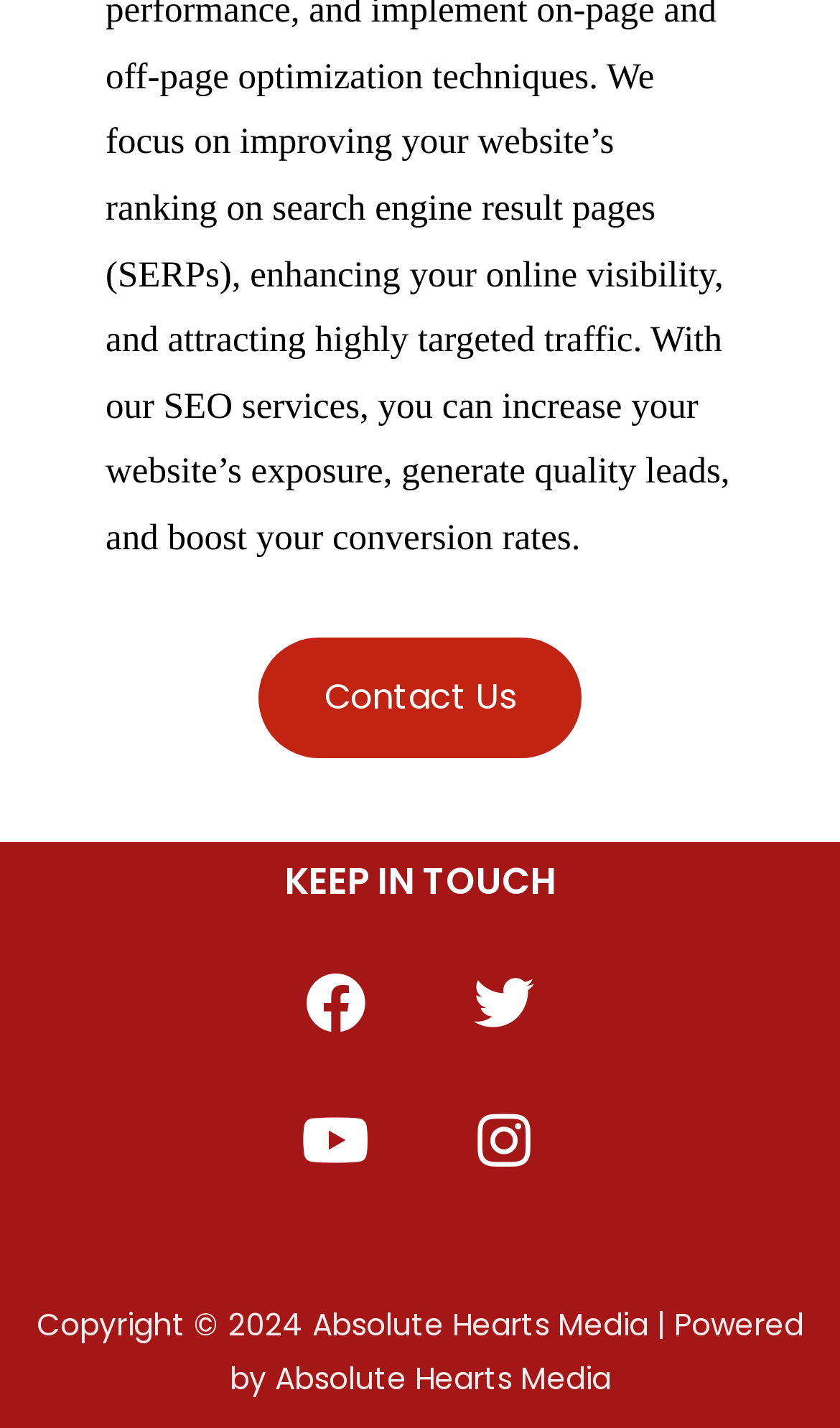Given the webpage screenshot and the description, determine the bounding box coordinates (top-left x, top-left y, bottom-right x, bottom-right y) that define the location of the UI element matching this description: Facebook

None